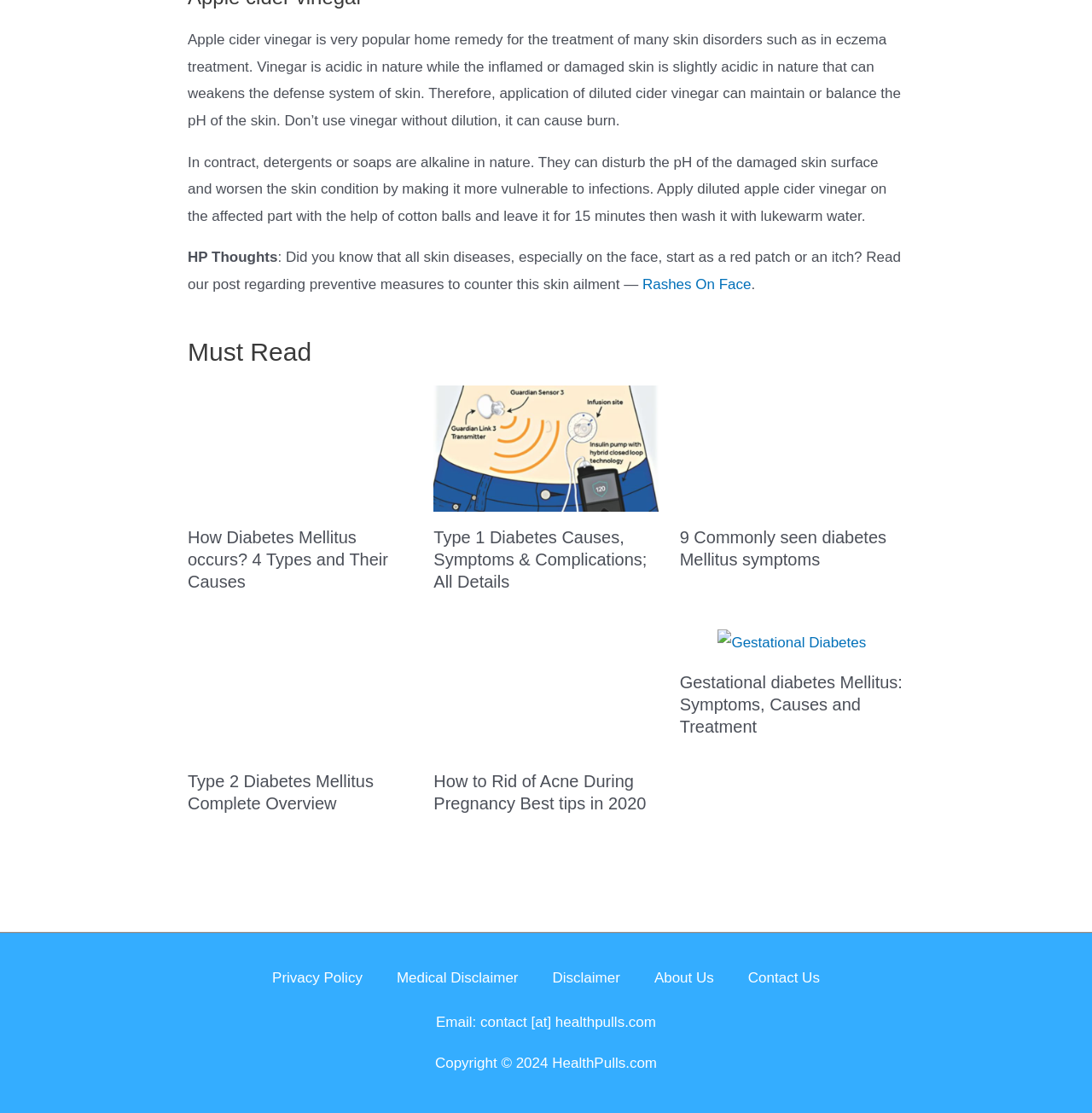Locate the bounding box coordinates of the element I should click to achieve the following instruction: "Read about Rashes On Face".

[0.588, 0.248, 0.688, 0.263]